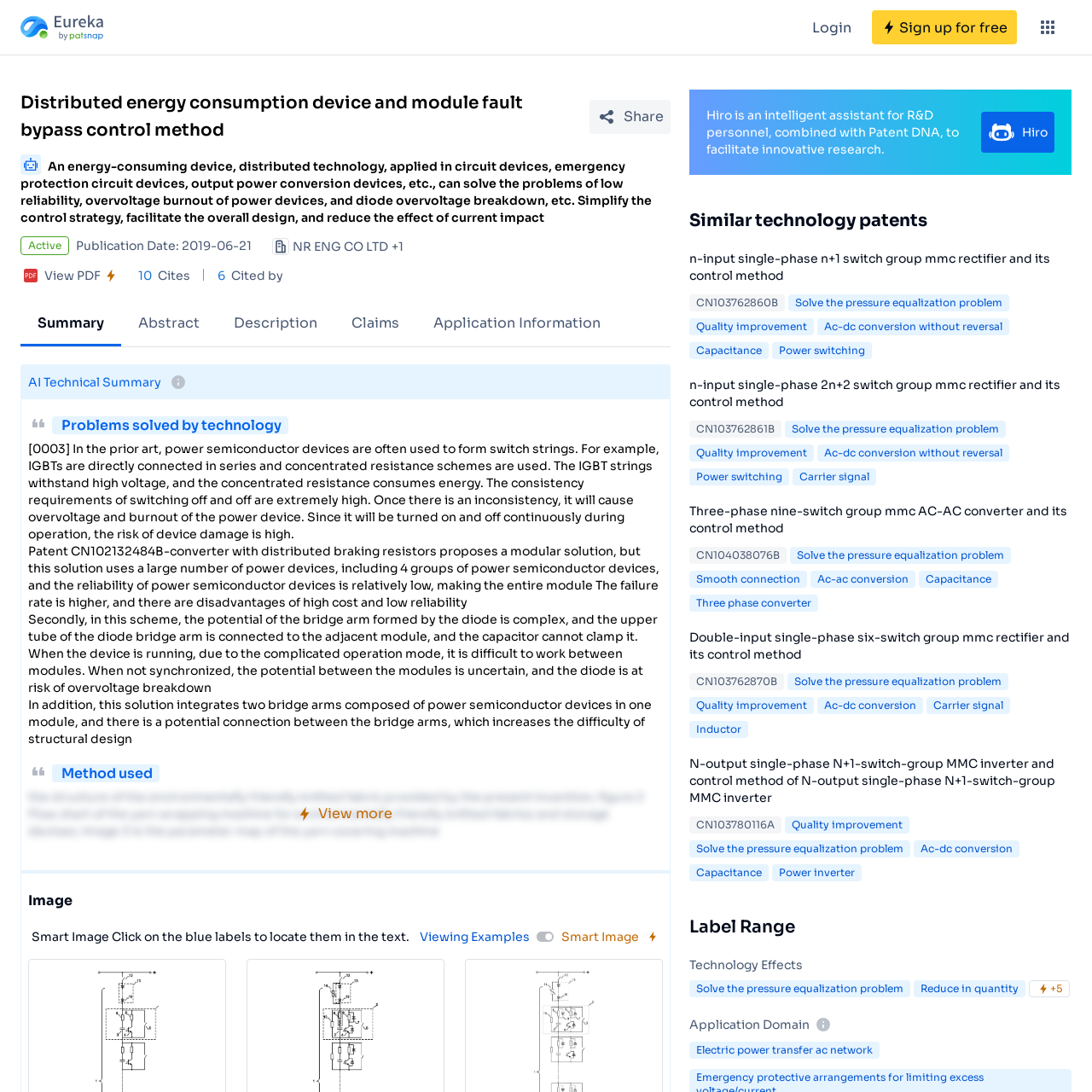Please identify the bounding box coordinates of the clickable area that will fulfill the following instruction: "Click the 'Eureka logo'". The coordinates should be in the format of four float numbers between 0 and 1, i.e., [left, top, right, bottom].

[0.019, 0.012, 0.098, 0.038]